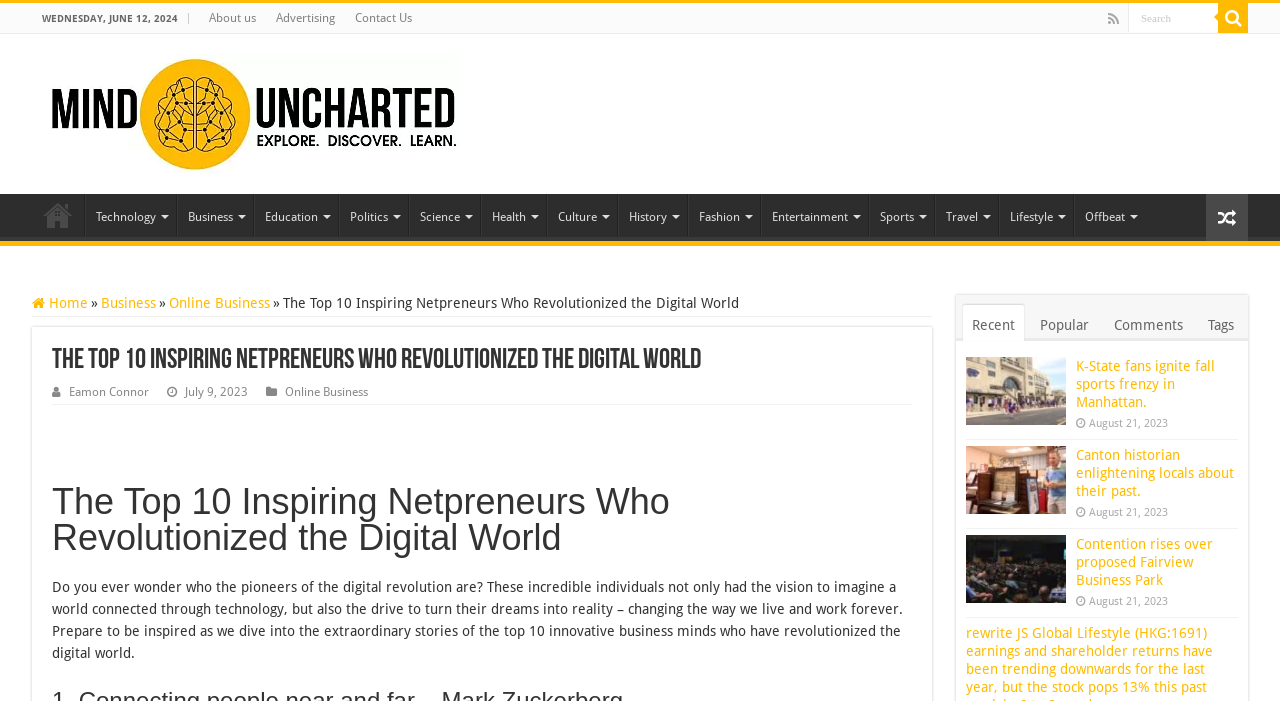Please find the top heading of the webpage and generate its text.

The Top 10 Inspiring Netpreneurs Who Revolutionized the Digital World